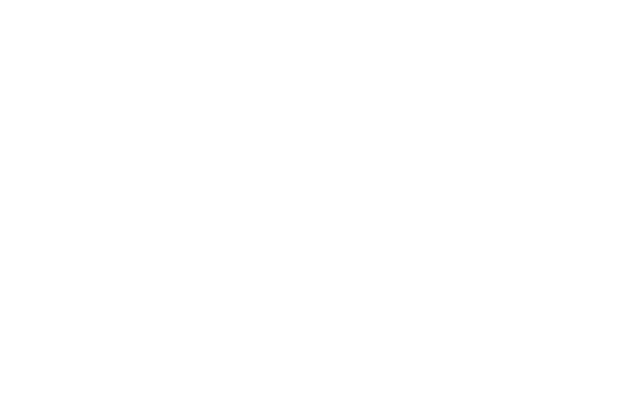What is the design approach of the 'Brainmade Products' logo?
Utilize the information in the image to give a detailed answer to the question.

The caption describes the logo as having a 'modern and minimalist design approach', which suggests that the logo is sleek and simple in its design.